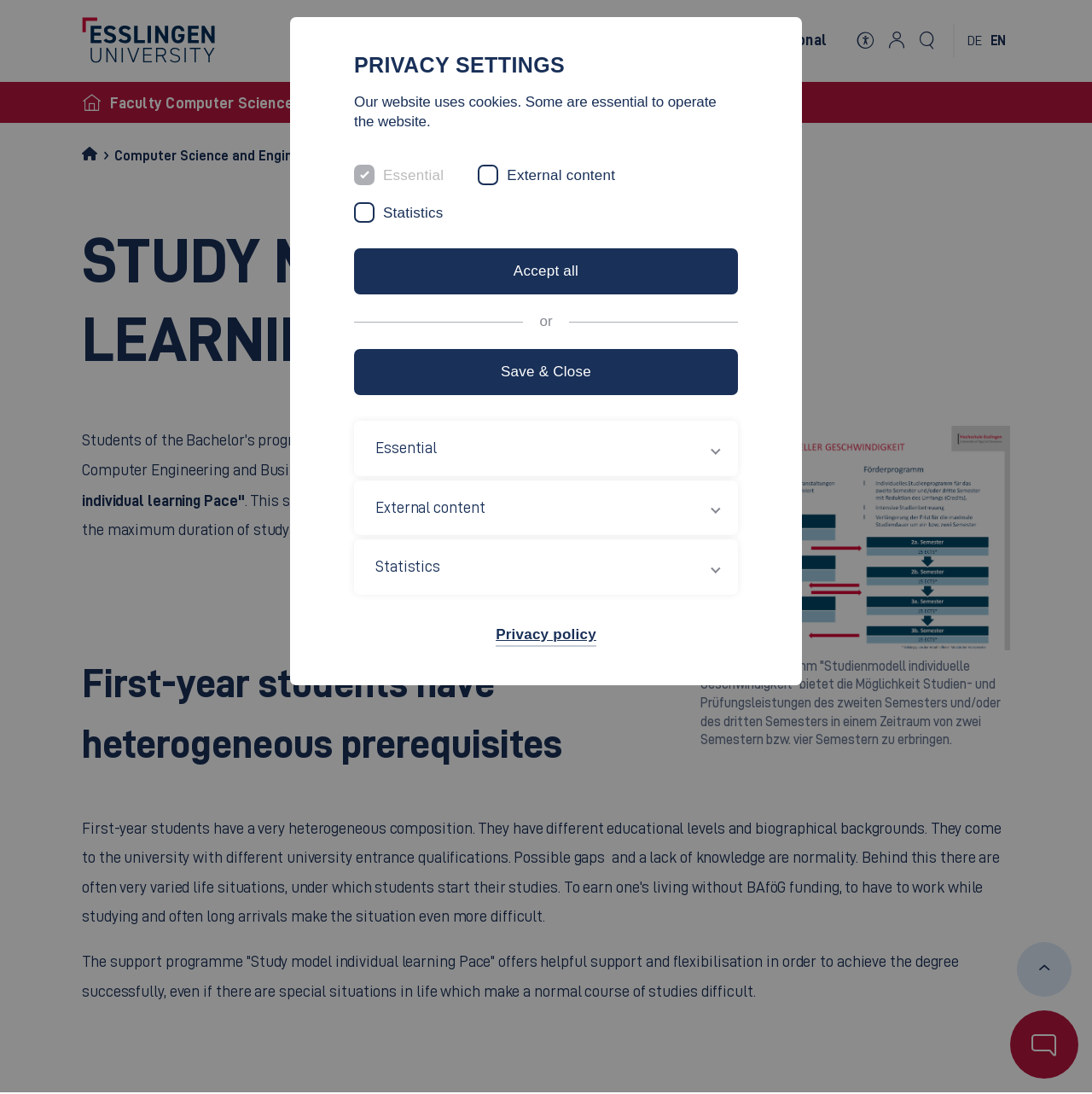How many navigation menus are there? Refer to the image and provide a one-word or short phrase answer.

3